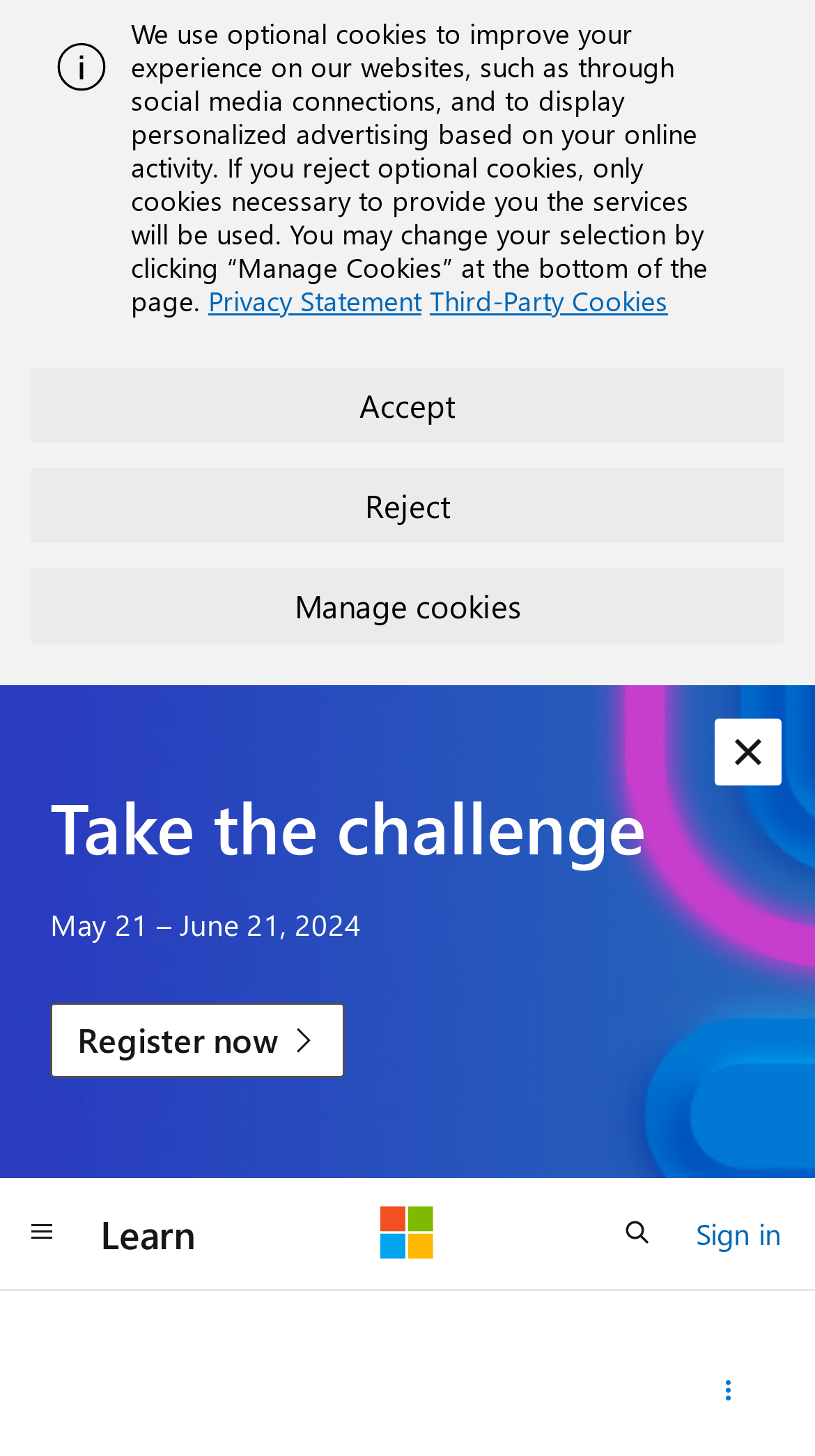Please locate and retrieve the main header text of the webpage.

Remove indivdual diagnostic logs from app service - AppServiceFileAuditLogs